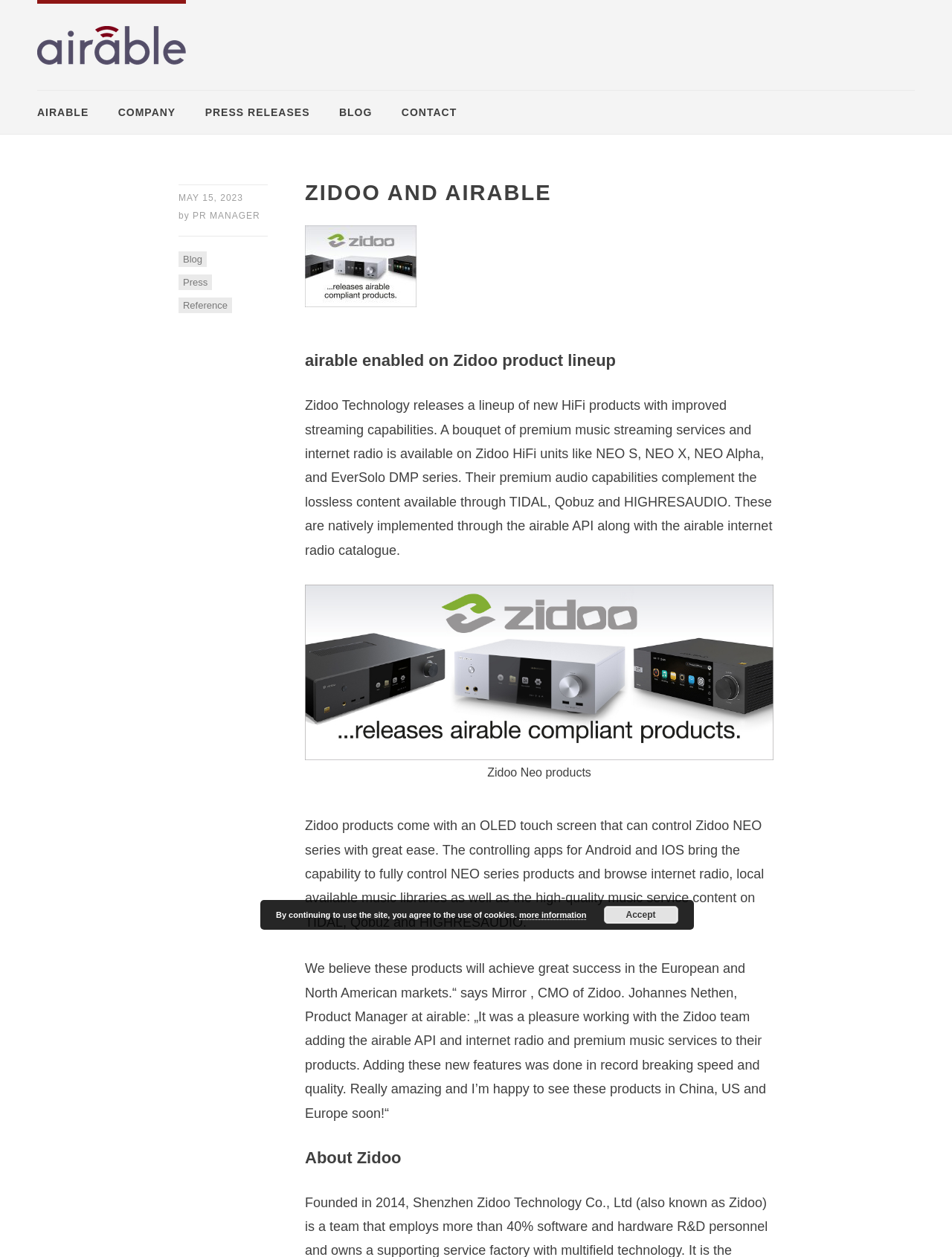Who is the CMO of Zidoo? Observe the screenshot and provide a one-word or short phrase answer.

Mirror